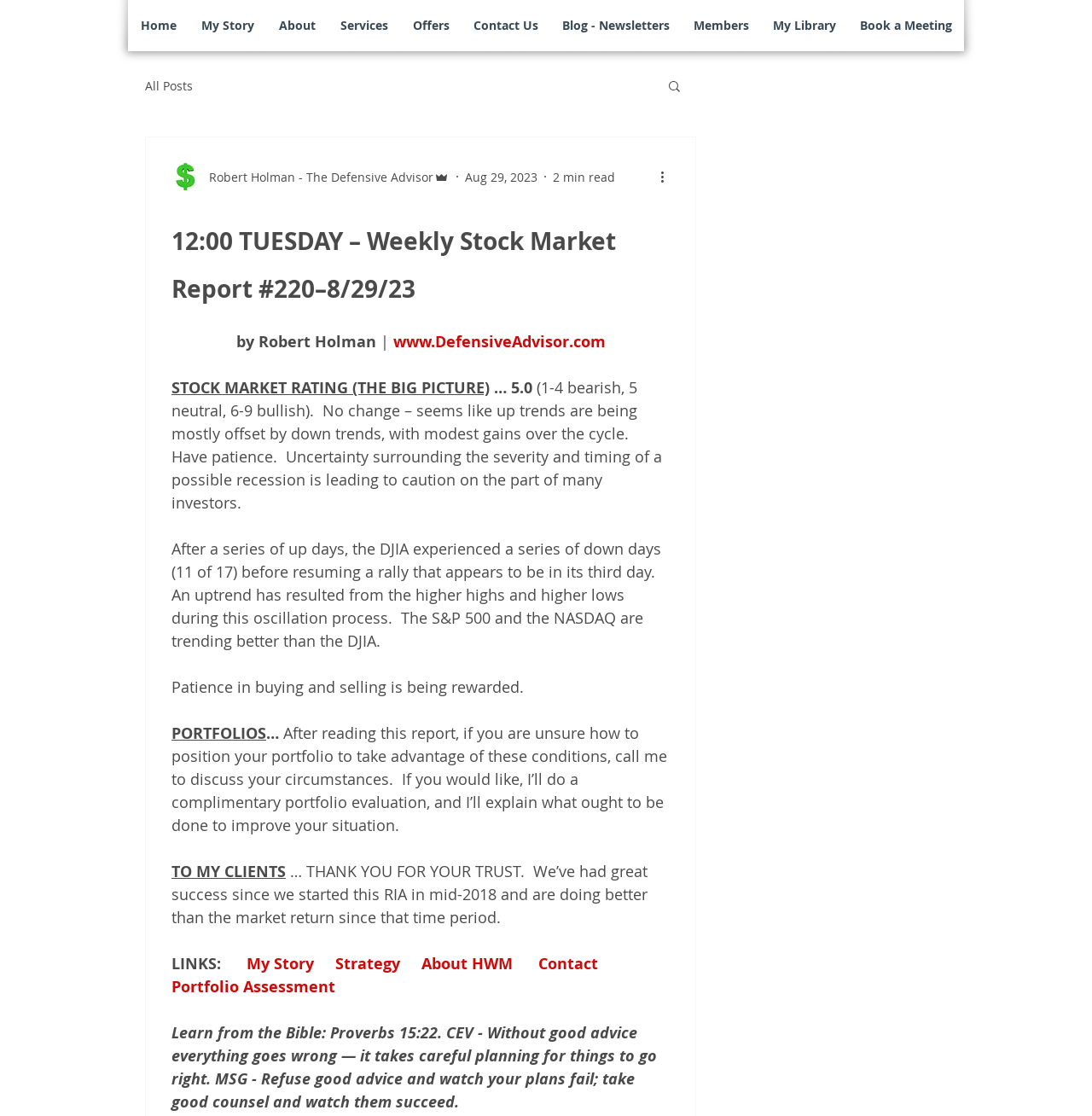Who is the author of this report?
Look at the image and respond with a one-word or short phrase answer.

Robert Holman